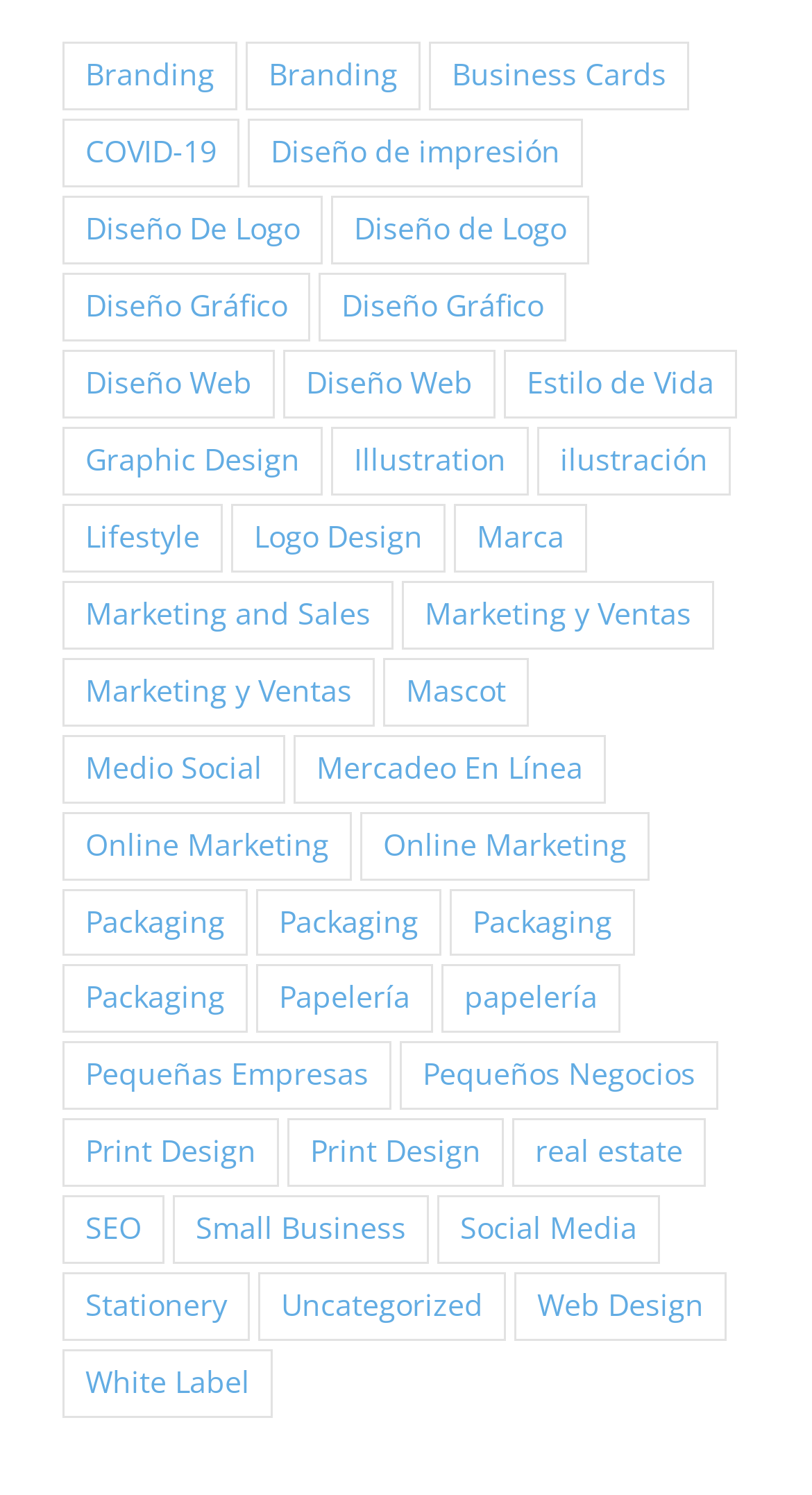Provide a one-word or brief phrase answer to the question:
What is the category with the fewest items?

COVID-19